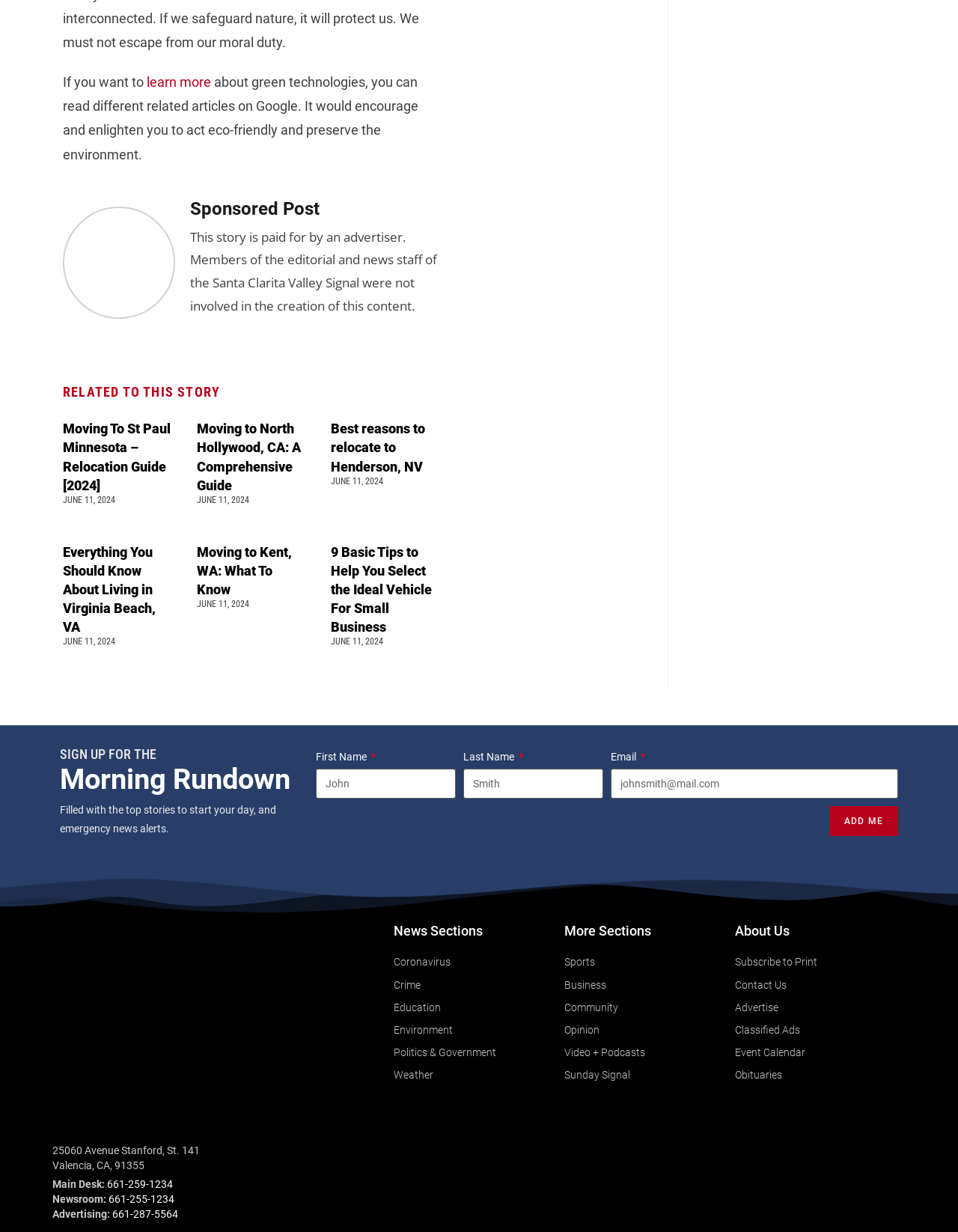Please pinpoint the bounding box coordinates for the region I should click to adhere to this instruction: "Sign up for the Morning Rundown".

[0.062, 0.607, 0.314, 0.618]